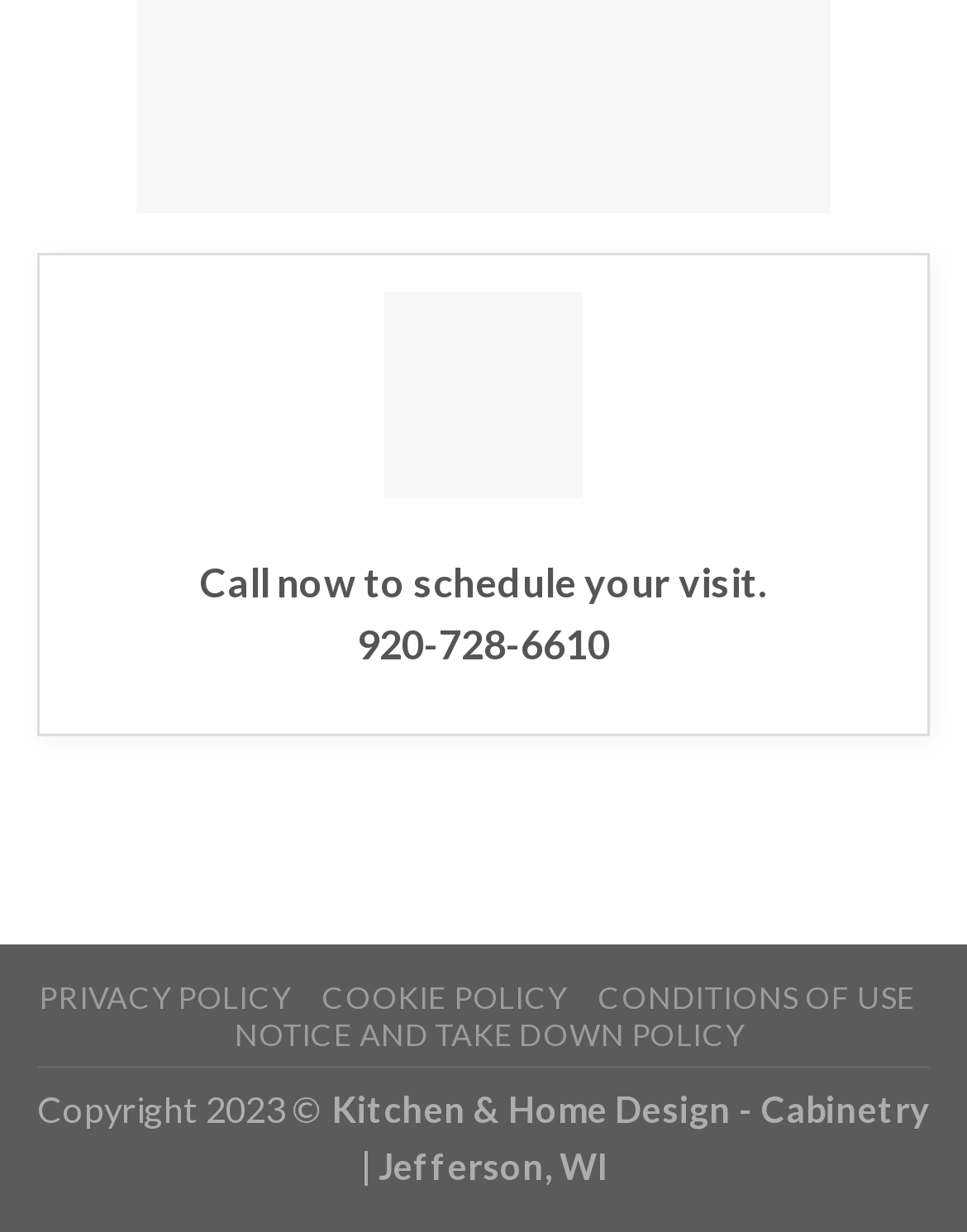Use the information in the screenshot to answer the question comprehensively: What type of design does the company specialize in?

The company's specialization can be inferred from the static text element at the bottom of the webpage, which says 'Kitchen & Home Design - Cabinetry | Jefferson, WI'.